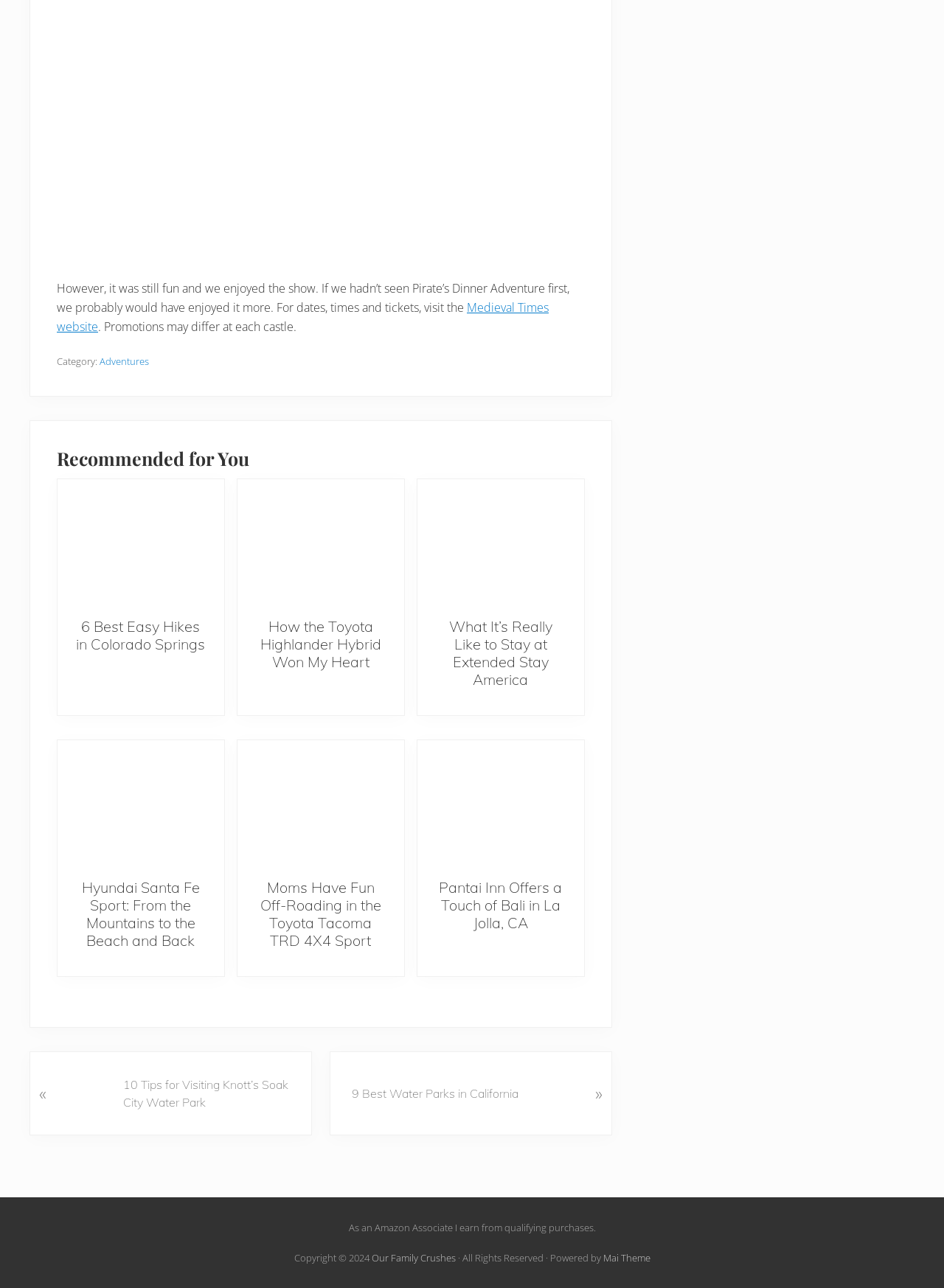Answer the question below in one word or phrase:
What is the location of the Pantai Inn mentioned in one of the recommended articles?

La Jolla, CA